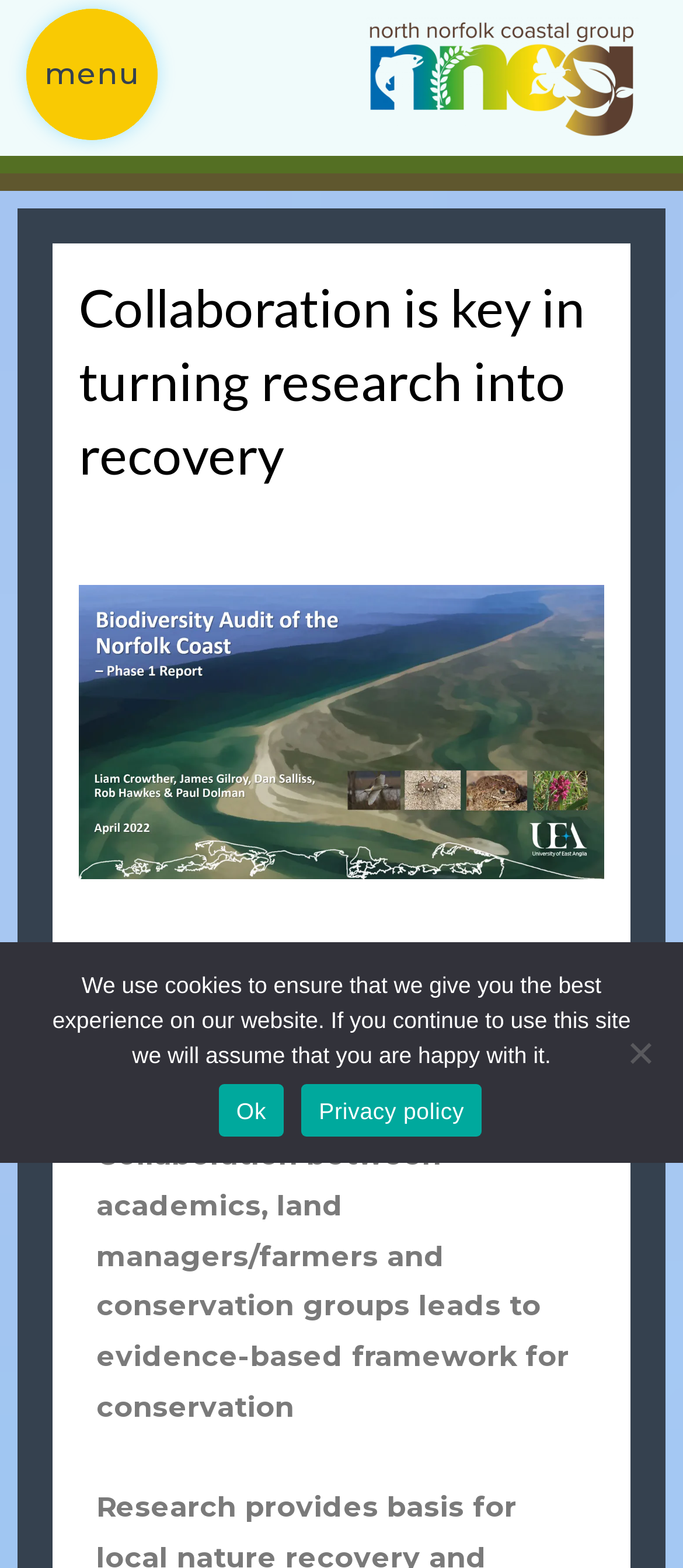Please determine the bounding box coordinates for the UI element described here. Use the format (top-left x, top-left y, bottom-right x, bottom-right y) with values bounded between 0 and 1: Privacy policy

[0.441, 0.691, 0.705, 0.725]